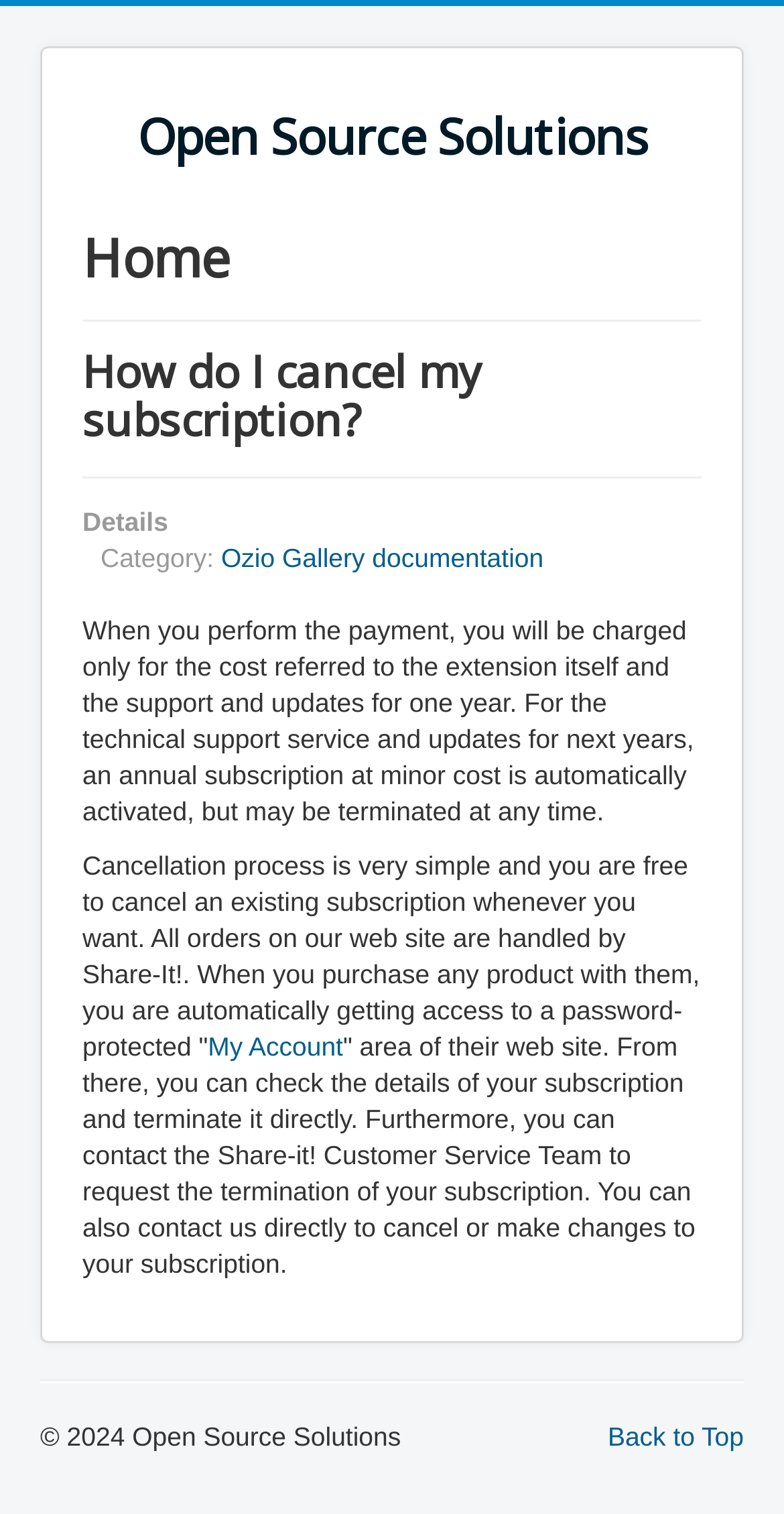What is the copyright year of Open Source Solutions?
Give a detailed response to the question by analyzing the screenshot.

The copyright year of Open Source Solutions can be found at the bottom of the webpage, where it is mentioned as '© 2024 Open Source Solutions'.